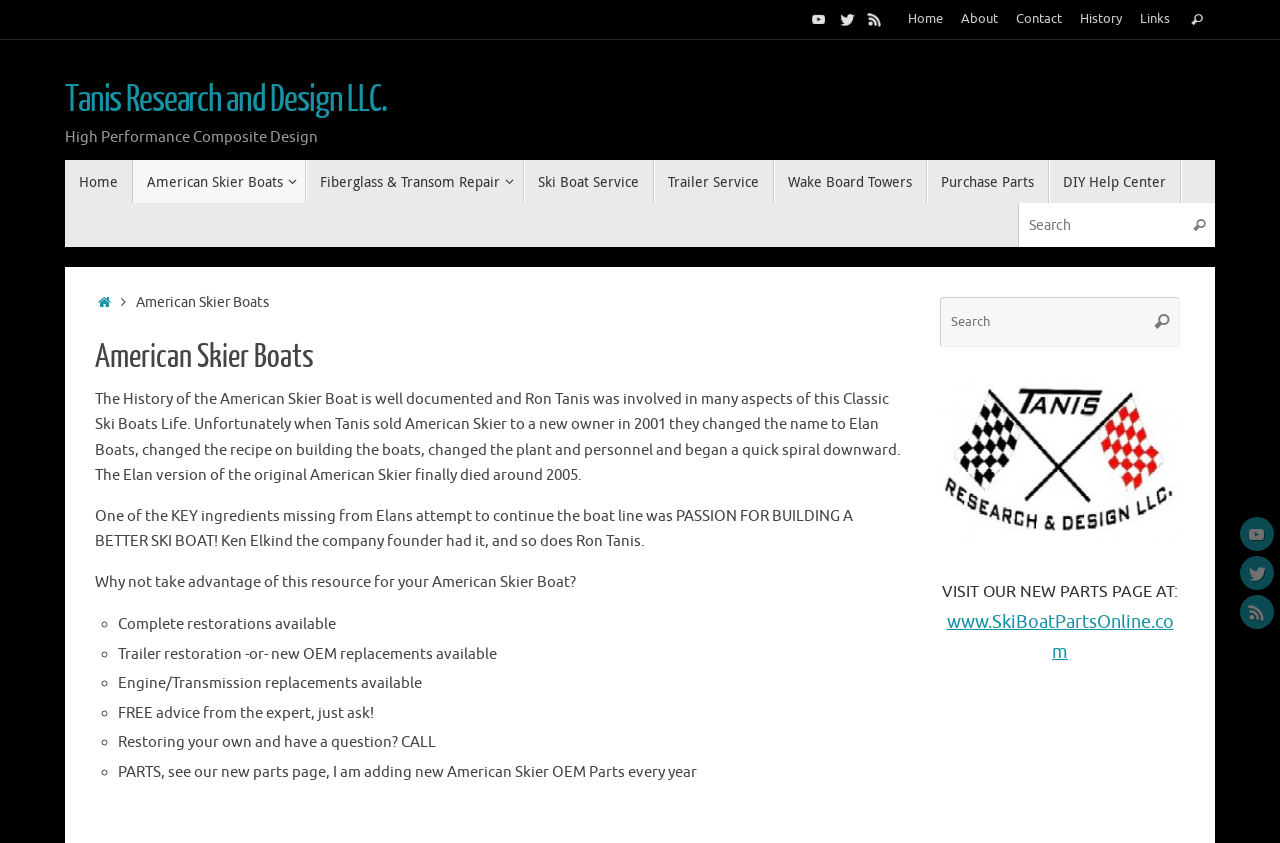What is the purpose of the webpage?
Please provide a single word or phrase as your answer based on the screenshot.

American Skier Boat restoration and service